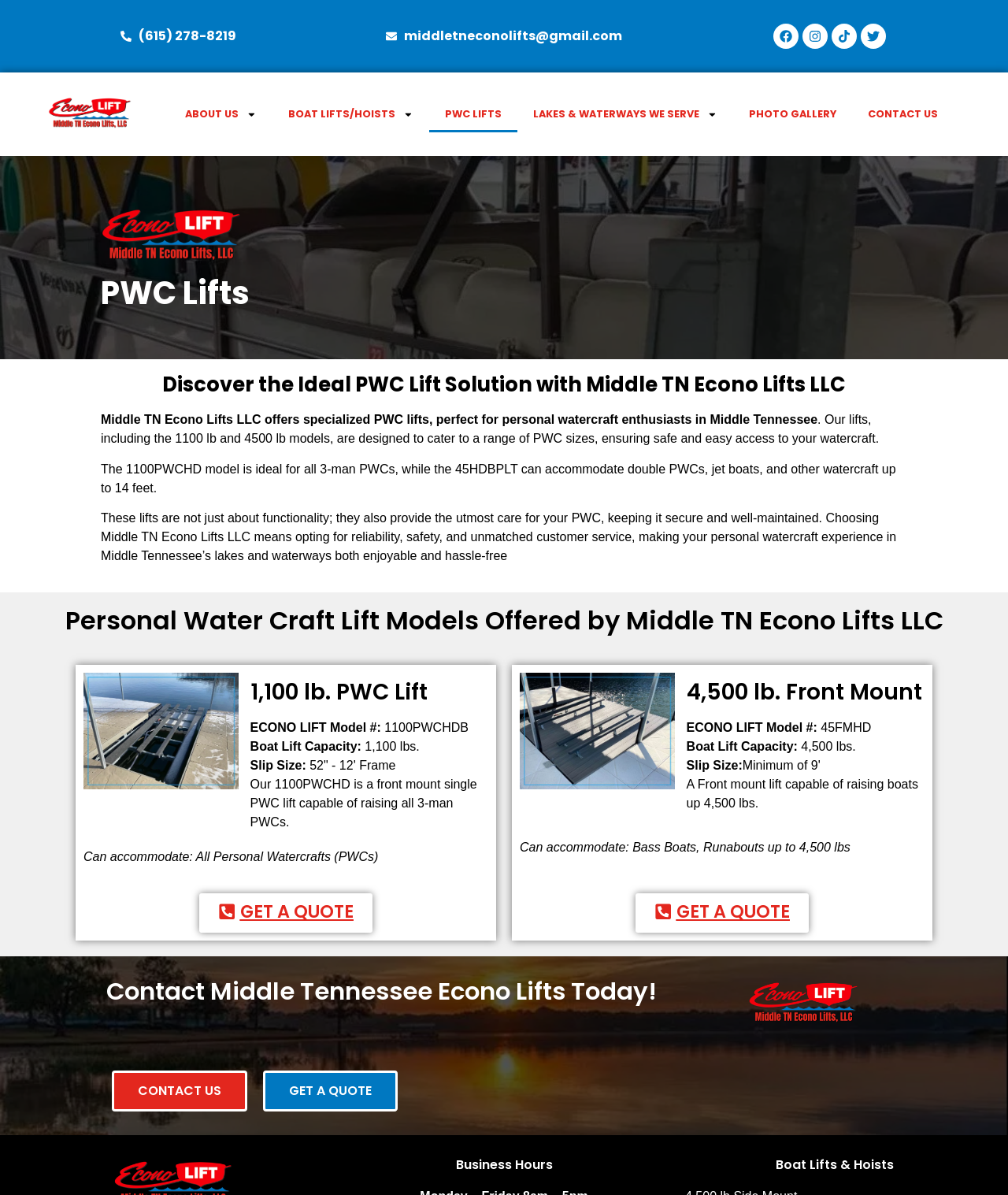What is the capacity of the 45FMHD PWC lift model?
Answer with a single word or short phrase according to what you see in the image.

4,500 lbs